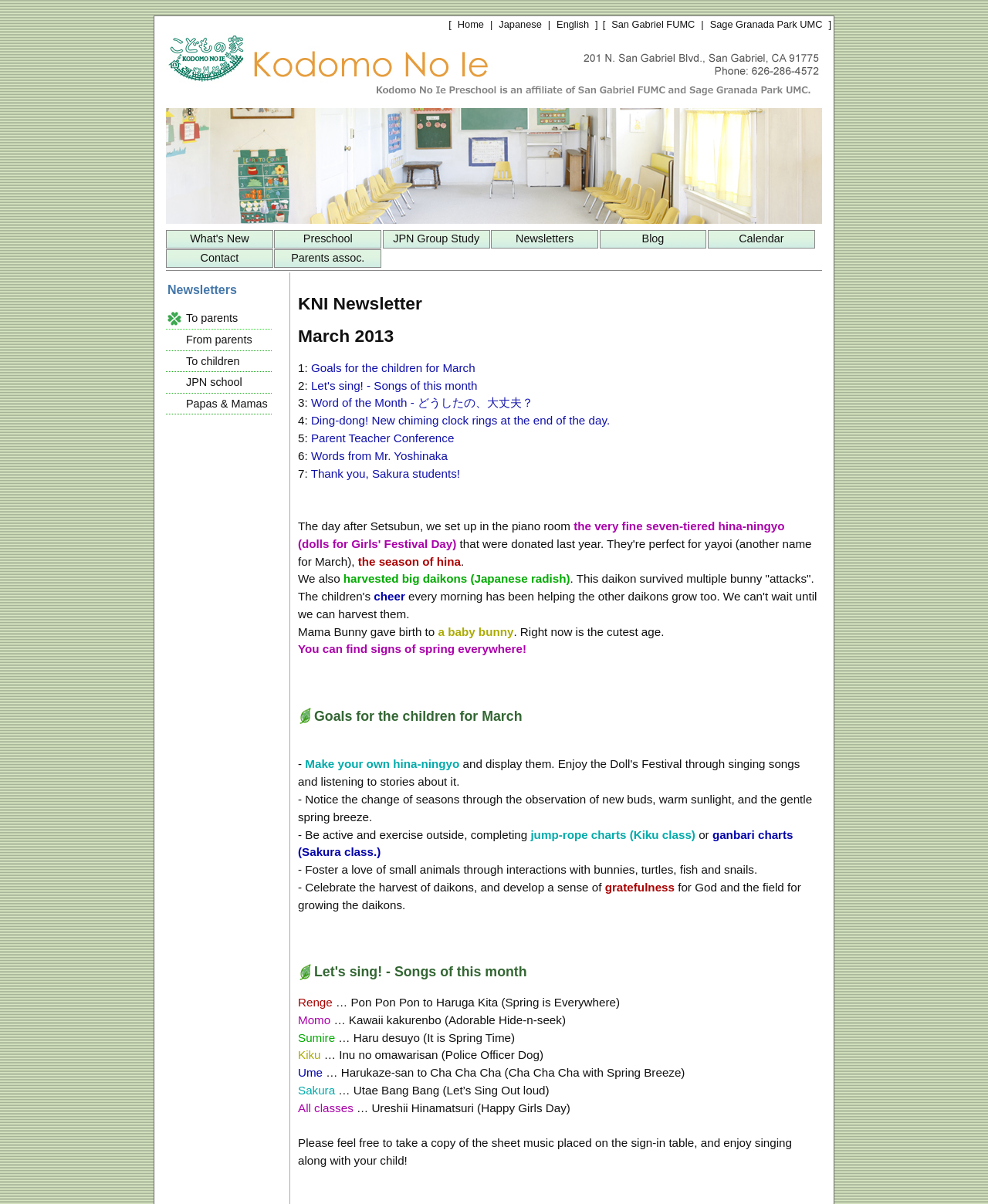Find the bounding box coordinates of the clickable area required to complete the following action: "Click on the 'What's New' link".

[0.168, 0.191, 0.276, 0.206]